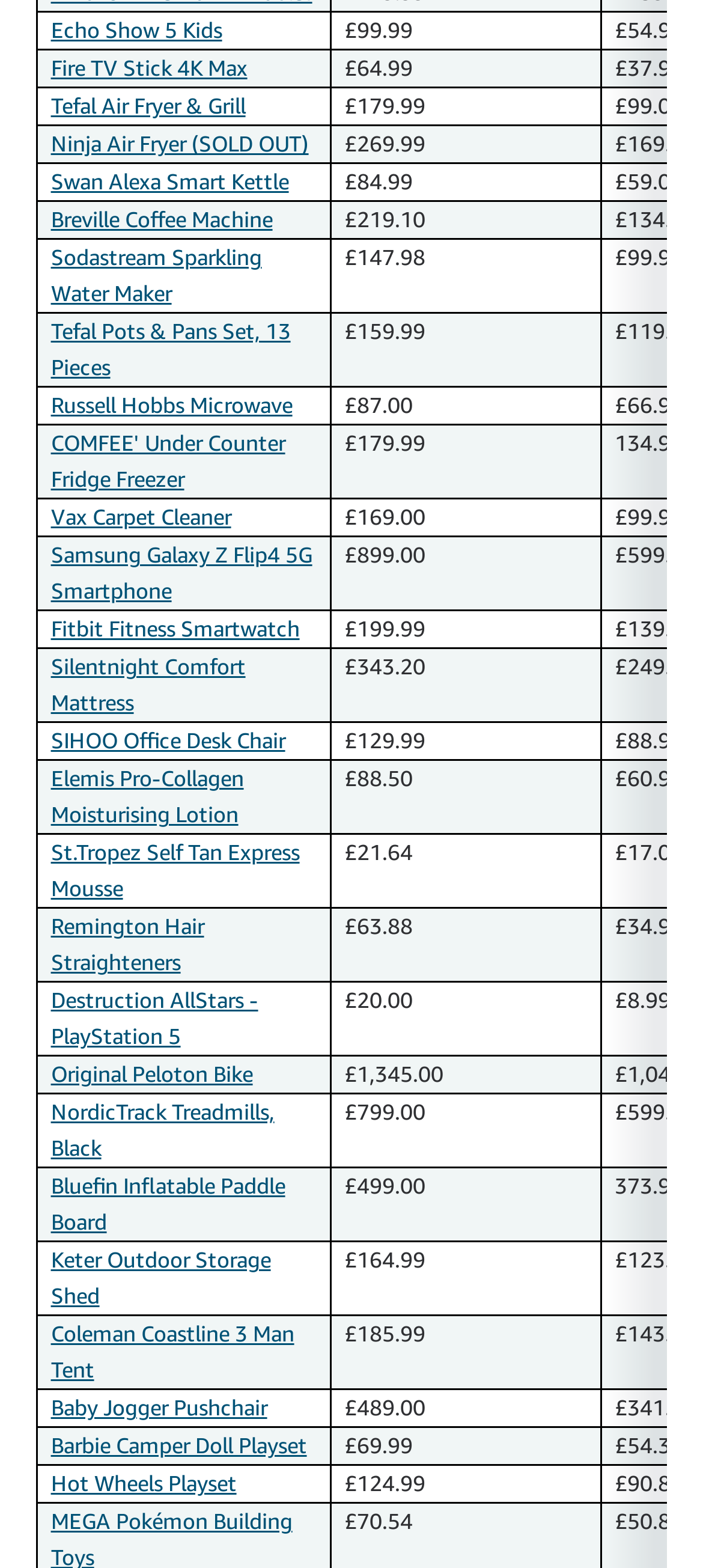Identify the coordinates of the bounding box for the element that must be clicked to accomplish the instruction: "Click on Echo Show 5 Kids".

[0.072, 0.011, 0.316, 0.028]